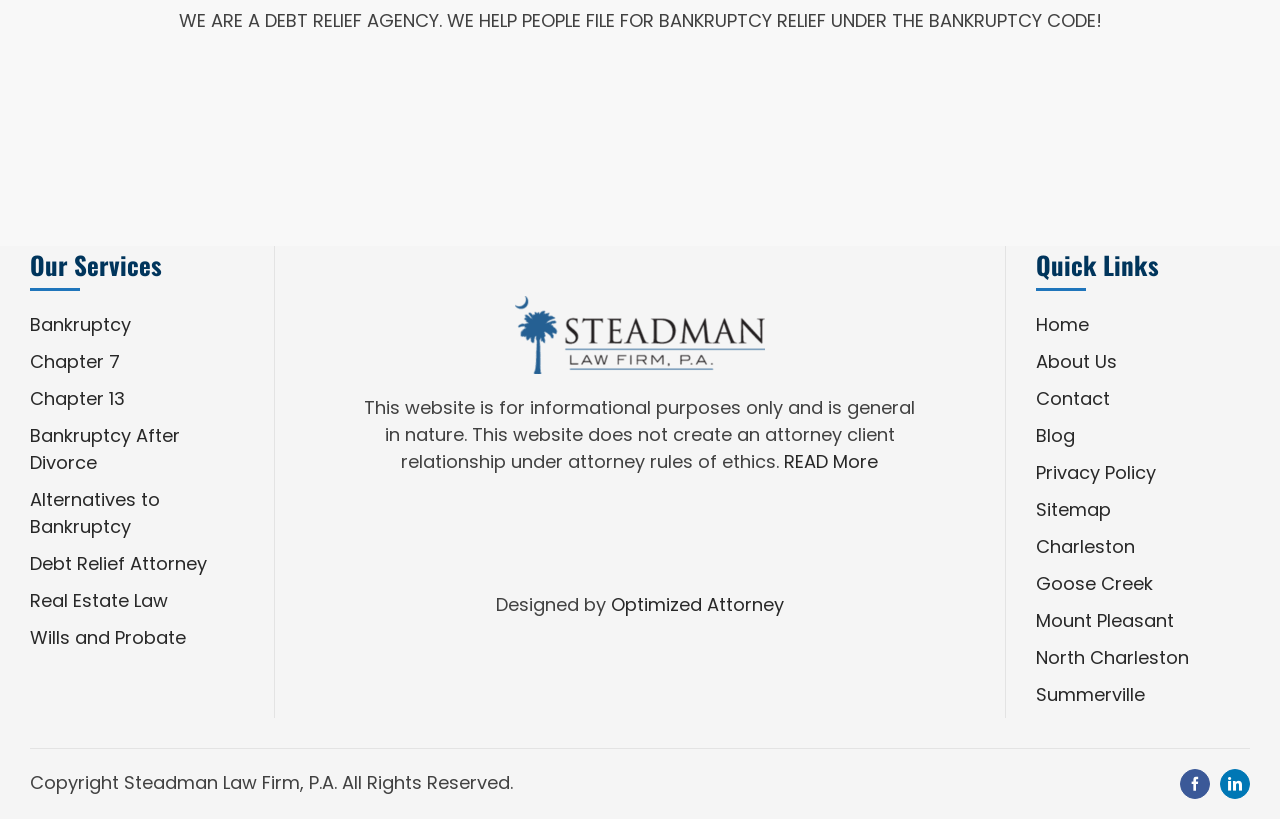Kindly provide the bounding box coordinates of the section you need to click on to fulfill the given instruction: "Explore the 'Halloween games for kids' section".

None